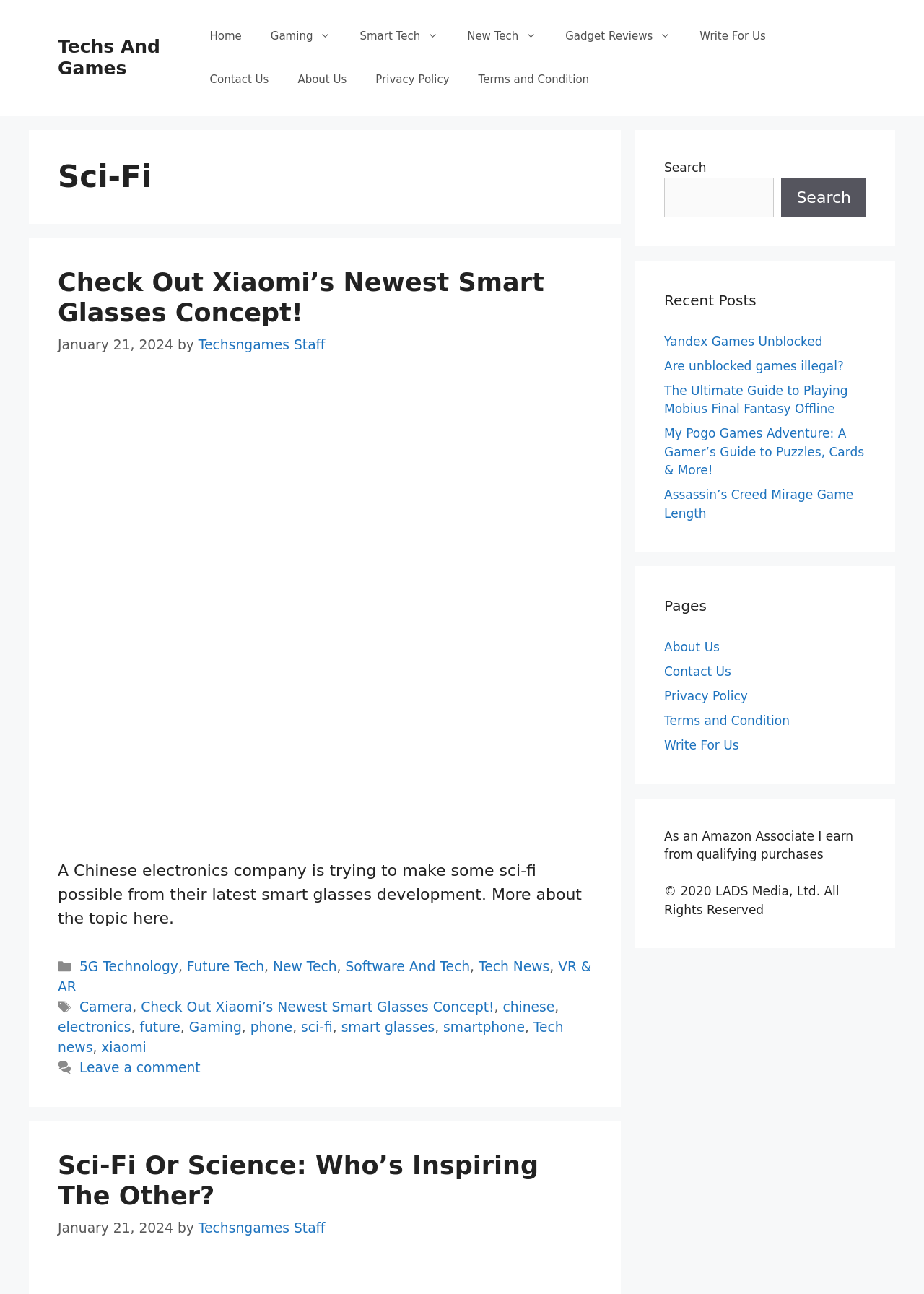Determine the coordinates of the bounding box for the clickable area needed to execute this instruction: "Search for something".

[0.719, 0.137, 0.838, 0.168]